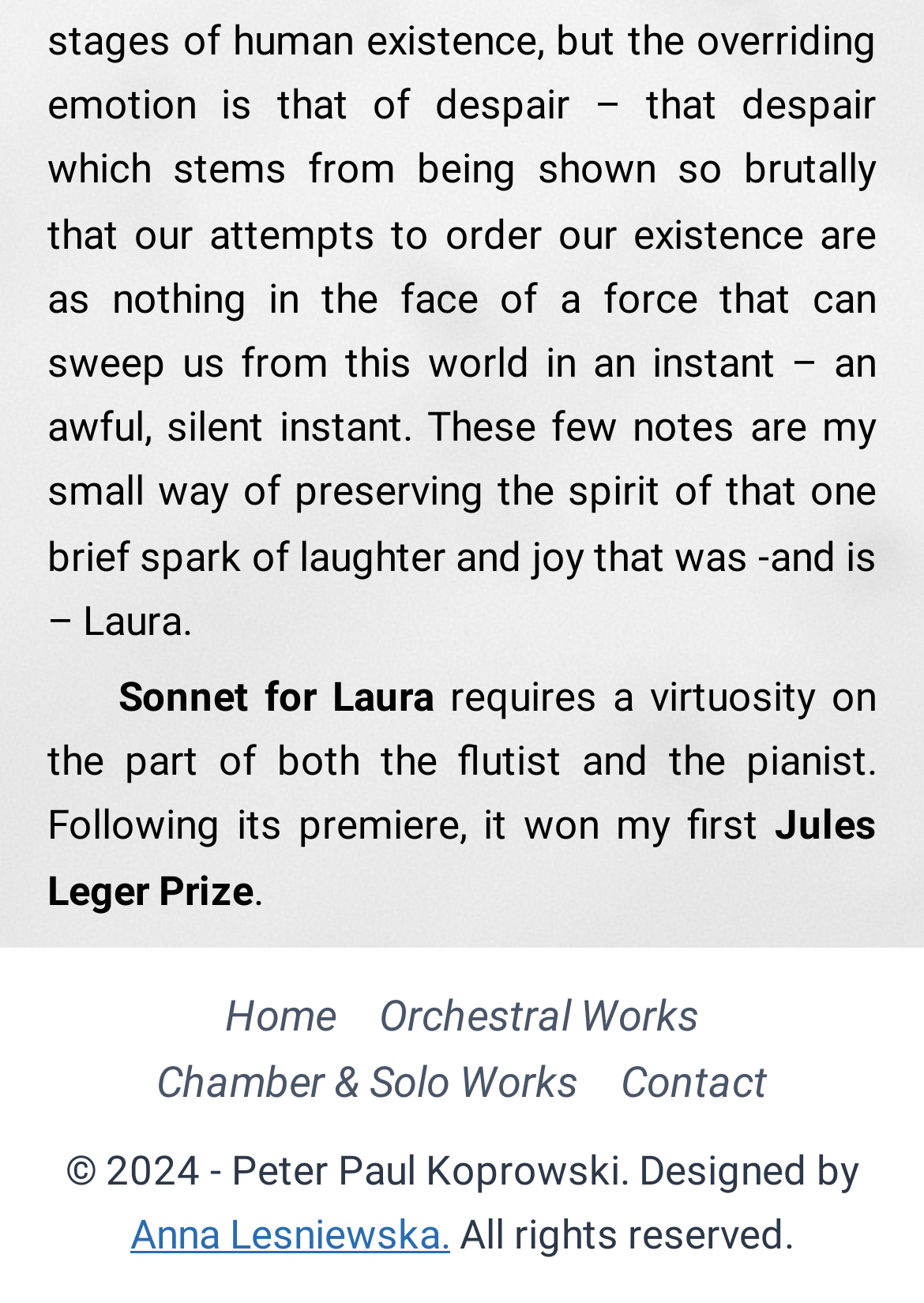Identify the bounding box for the UI element described as: "Chamber & Solo Works". Ensure the coordinates are four float numbers between 0 and 1, formatted as [left, top, right, bottom].

[0.146, 0.805, 0.649, 0.856]